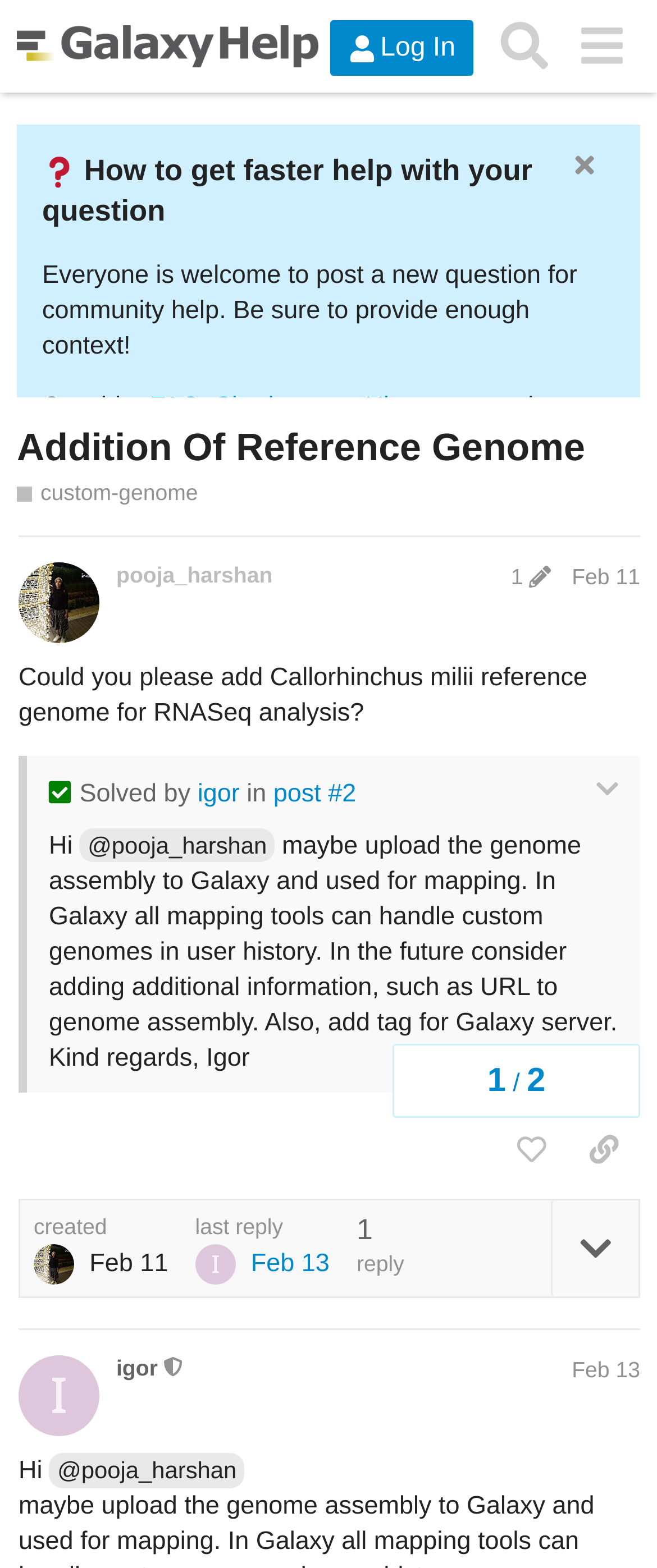Please provide a comprehensive answer to the question below using the information from the image: What is the topic of the current discussion?

I inferred this answer by looking at the heading element with the text 'Addition Of Reference Genome' which is a prominent element on the webpage, indicating that it is the main topic of discussion.